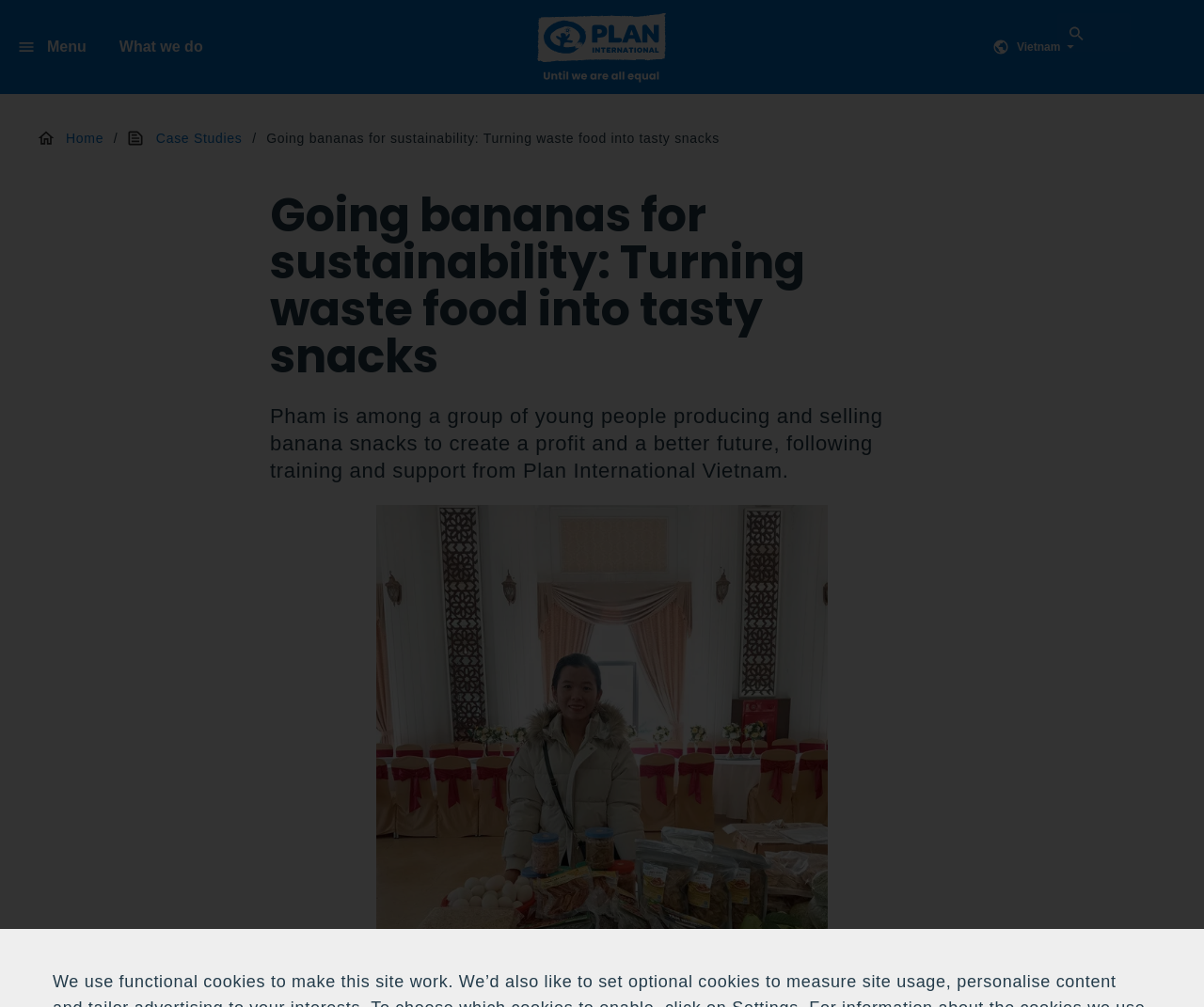Please give a concise answer to this question using a single word or phrase: 
What type of content is available on the website?

Case studies